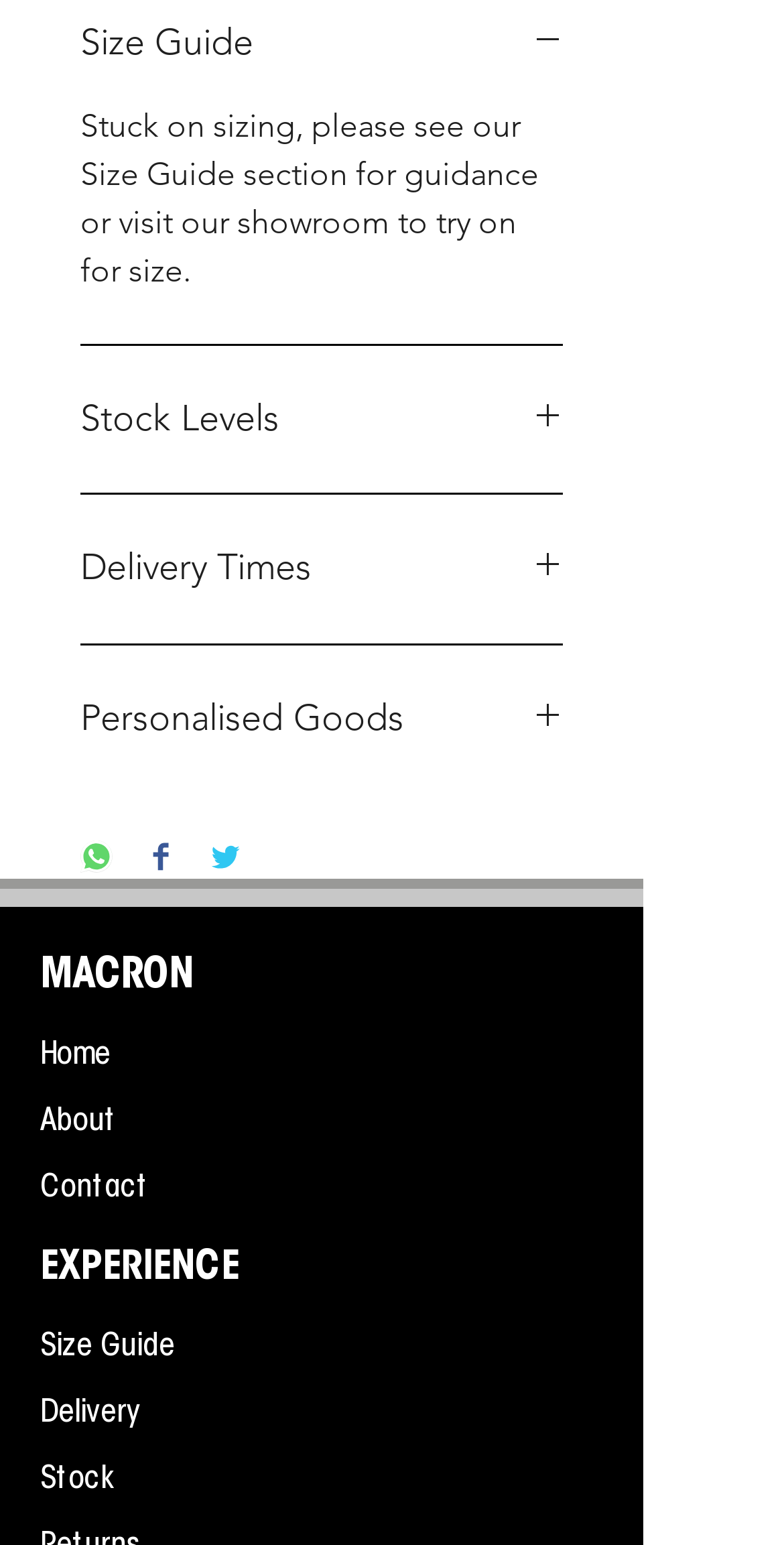Using the provided description Home, find the bounding box coordinates for the UI element. Provide the coordinates in (top-left x, top-left y, bottom-right x, bottom-right y) format, ensuring all values are between 0 and 1.

[0.051, 0.673, 0.141, 0.693]